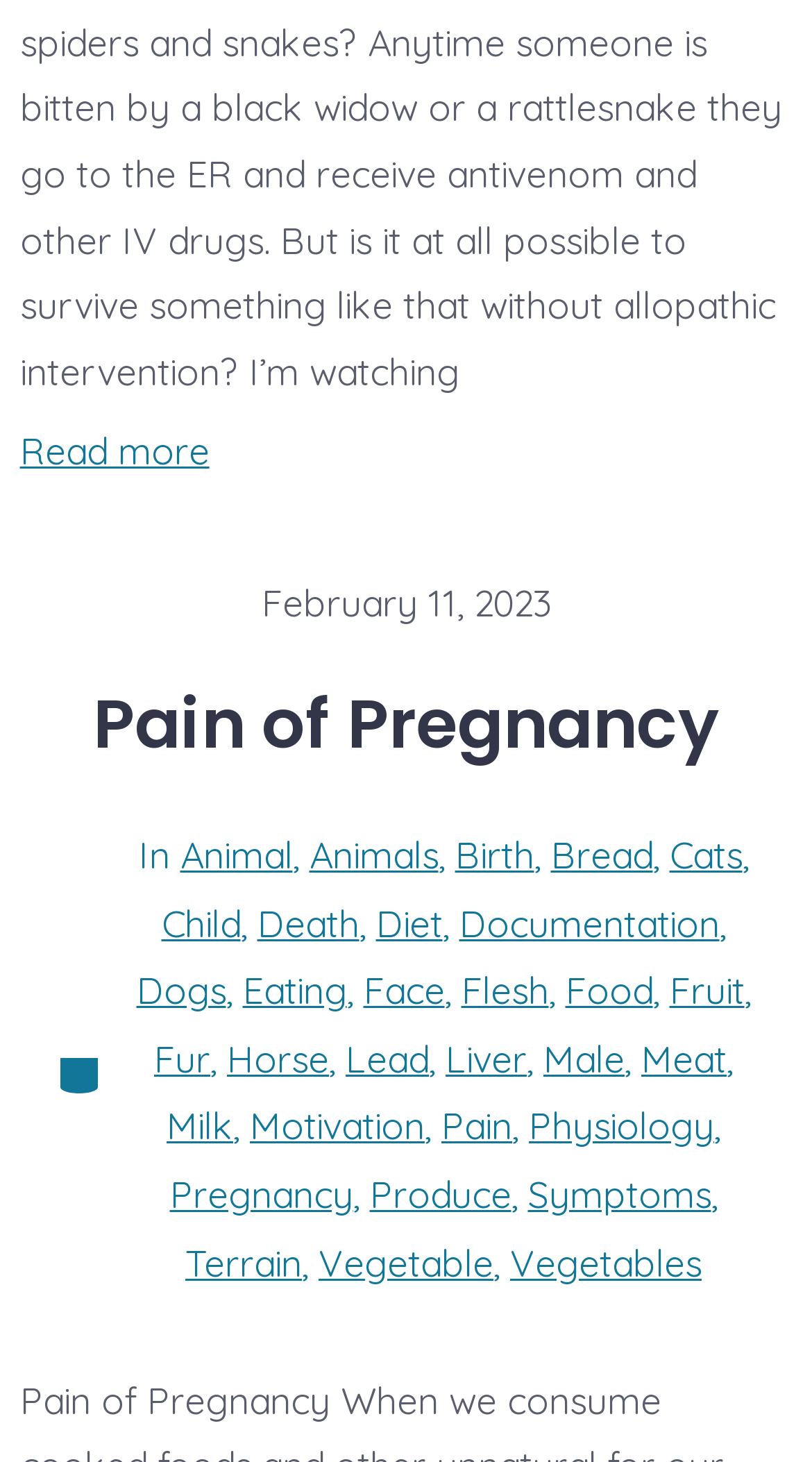How many commas are used in the categories section?
Please provide a comprehensive answer based on the contents of the image.

By counting the number of commas used in the categories section, we can see that there are 13 commas used to separate the categories.